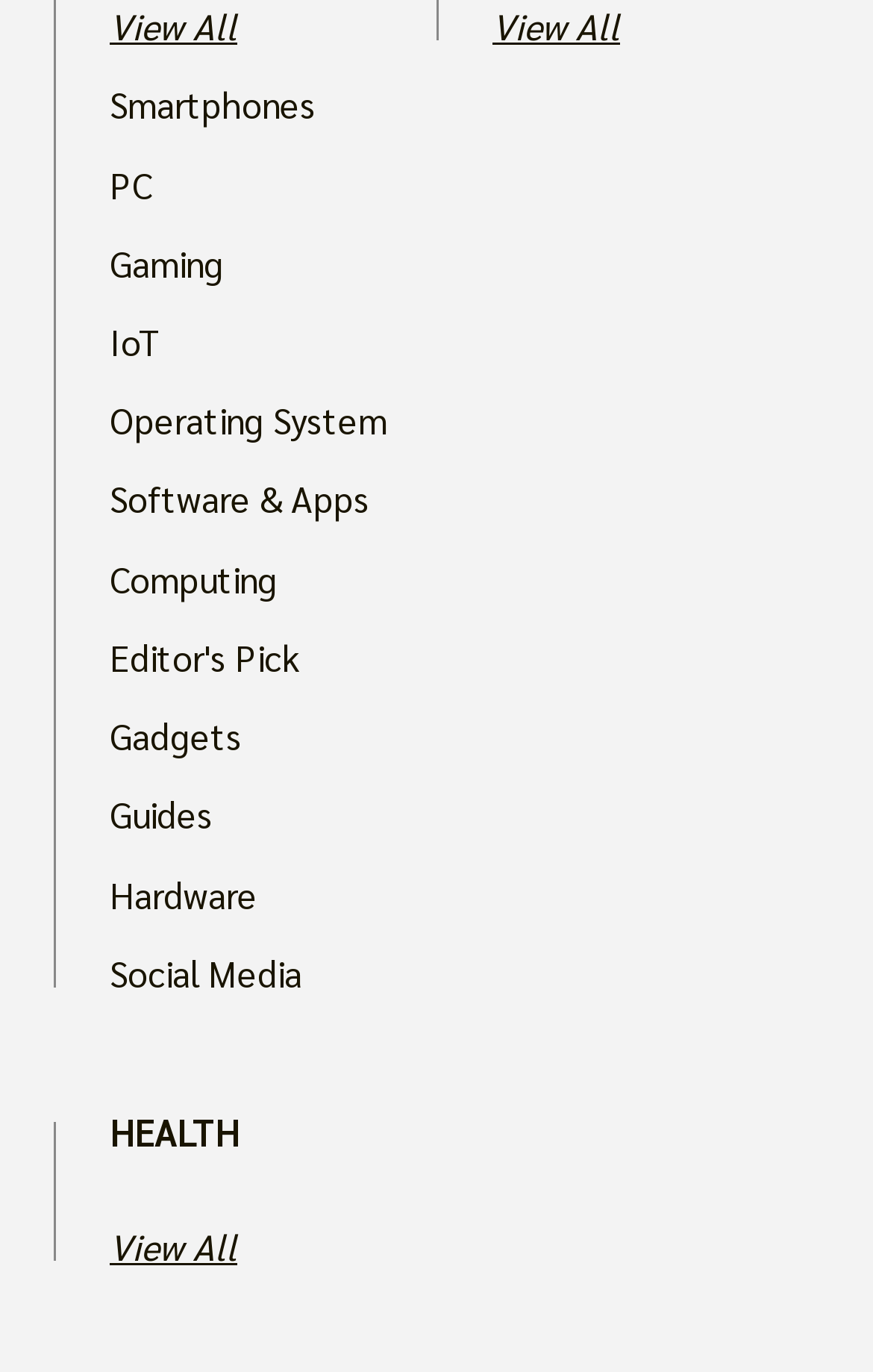Extract the bounding box coordinates for the UI element described as: "Software & Apps".

[0.126, 0.356, 0.5, 0.375]